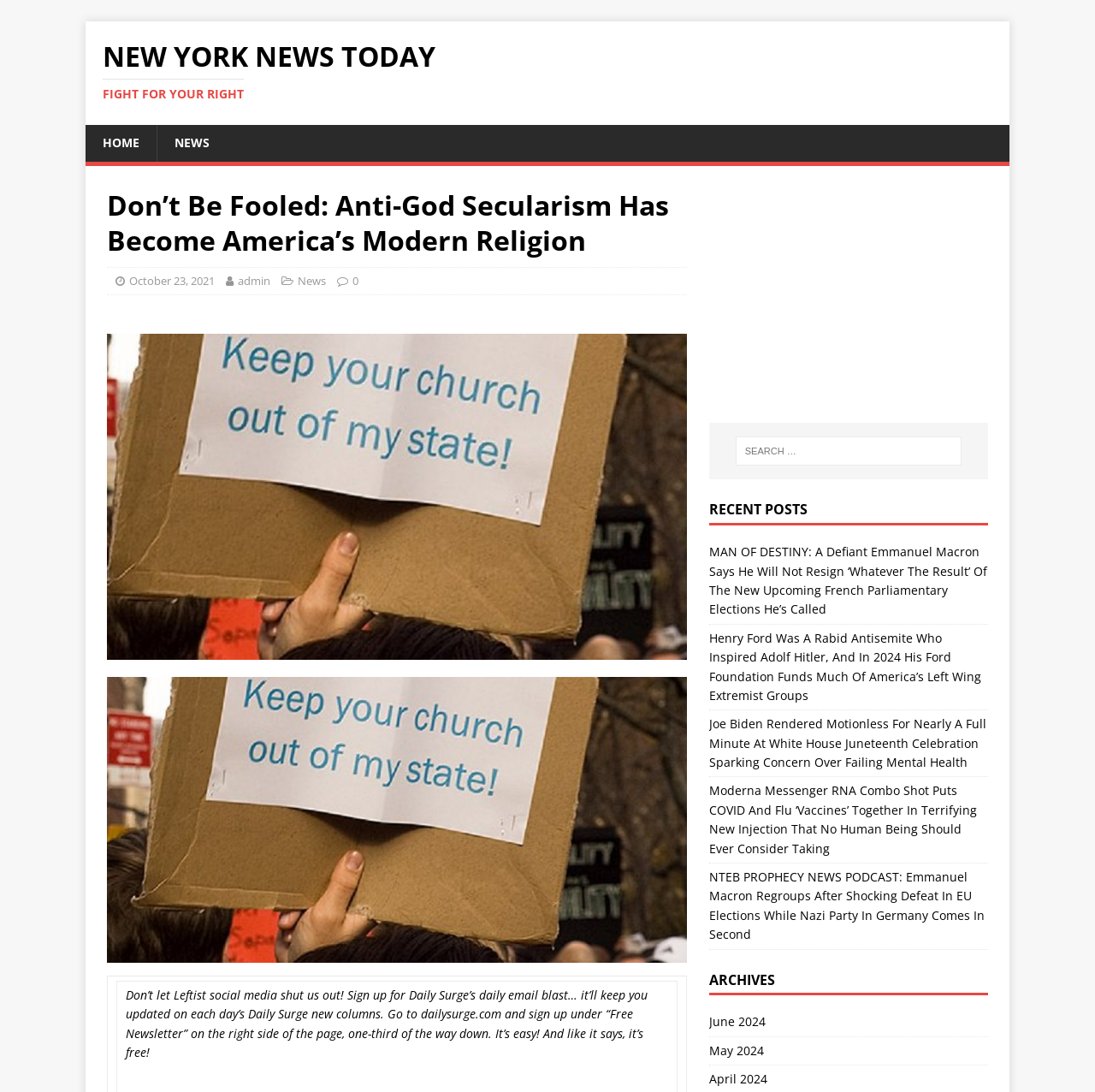How many recent posts are listed on the webpage?
Could you give a comprehensive explanation in response to this question?

I counted the number of link elements under the 'RECENT POSTS' heading, which are 5 in total. These links have titles of news articles, indicating that they are recent posts.